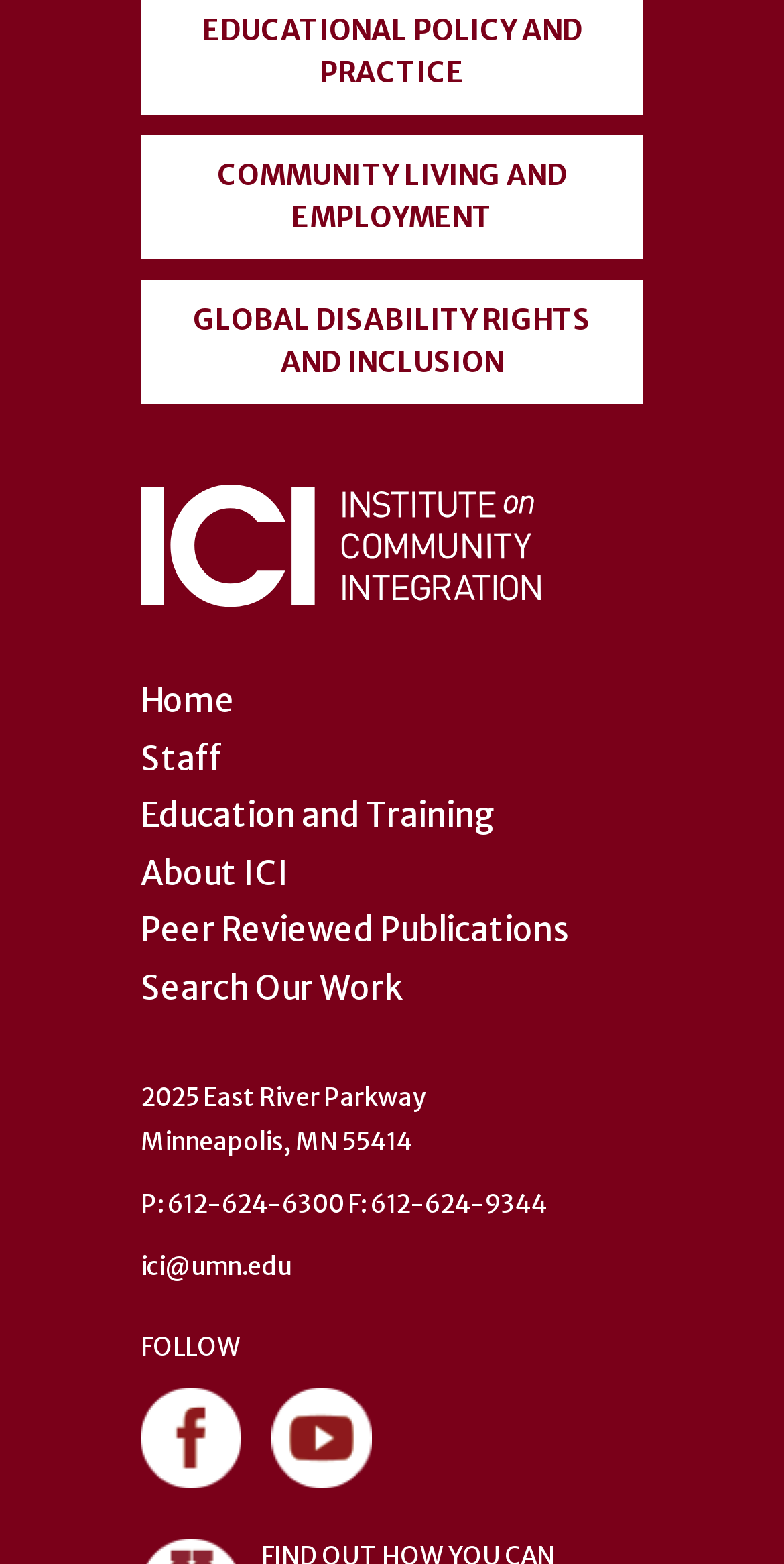What is the name of the institute?
Provide a detailed answer to the question, using the image to inform your response.

The name of the institute can be found in the heading element at the top of the webpage, which is 'Institute on Community Integration'.